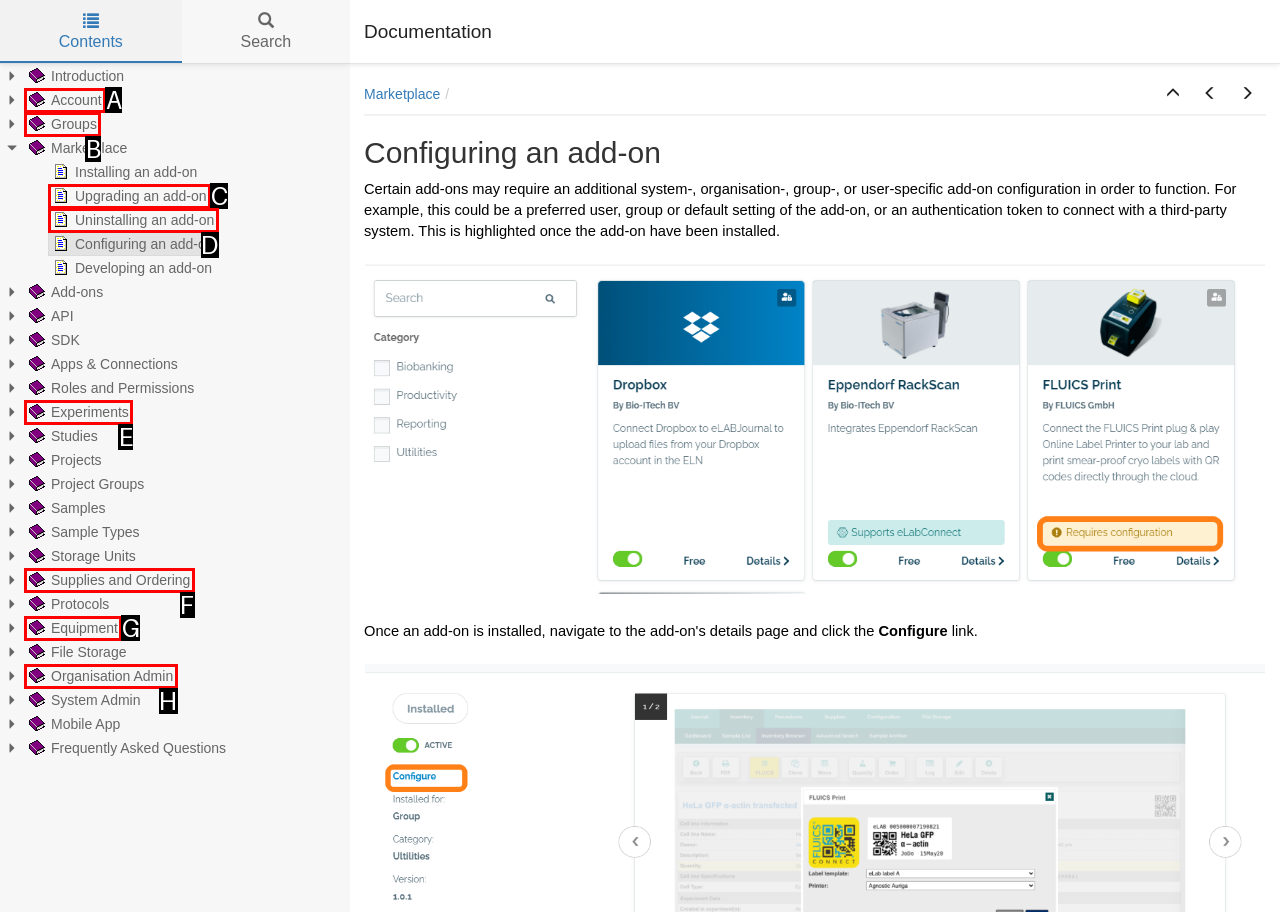Which HTML element among the options matches this description: Equipment? Answer with the letter representing your choice.

G